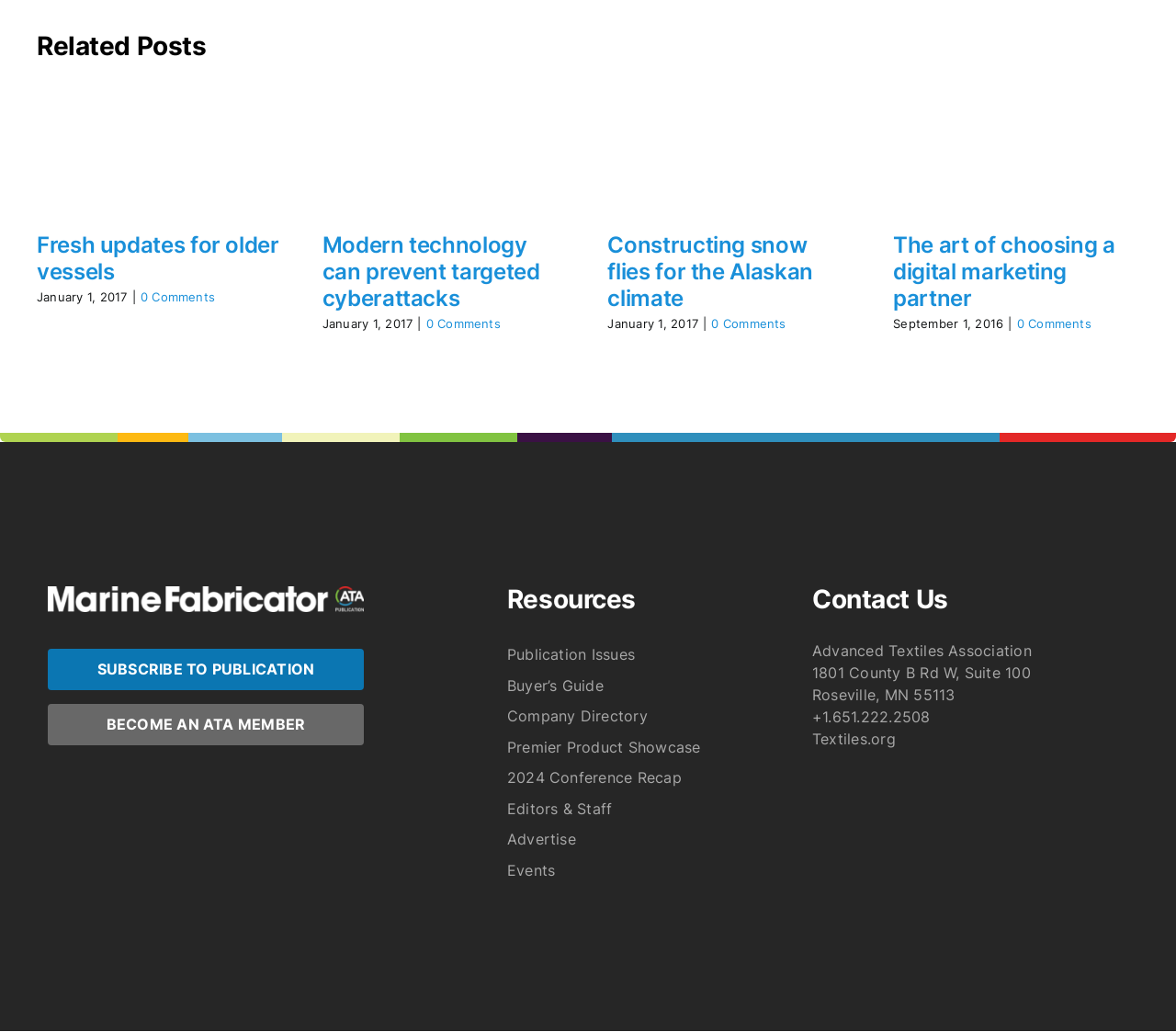Identify the bounding box for the given UI element using the description provided. Coordinates should be in the format (top-left x, top-left y, bottom-right x, bottom-right y) and must be between 0 and 1. Here is the description: aria-label="xray06_350_250" title="xray06_350_250"

None